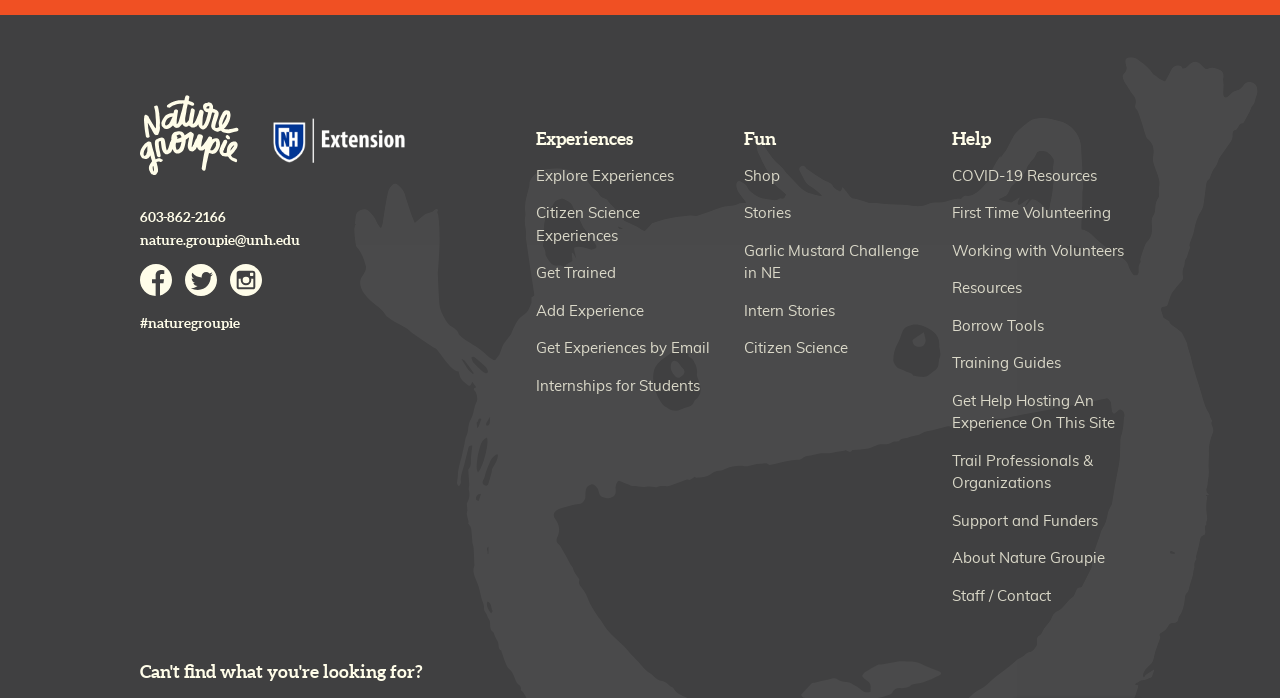Please answer the following question using a single word or phrase: 
How many navigation sections are present on the webpage?

3